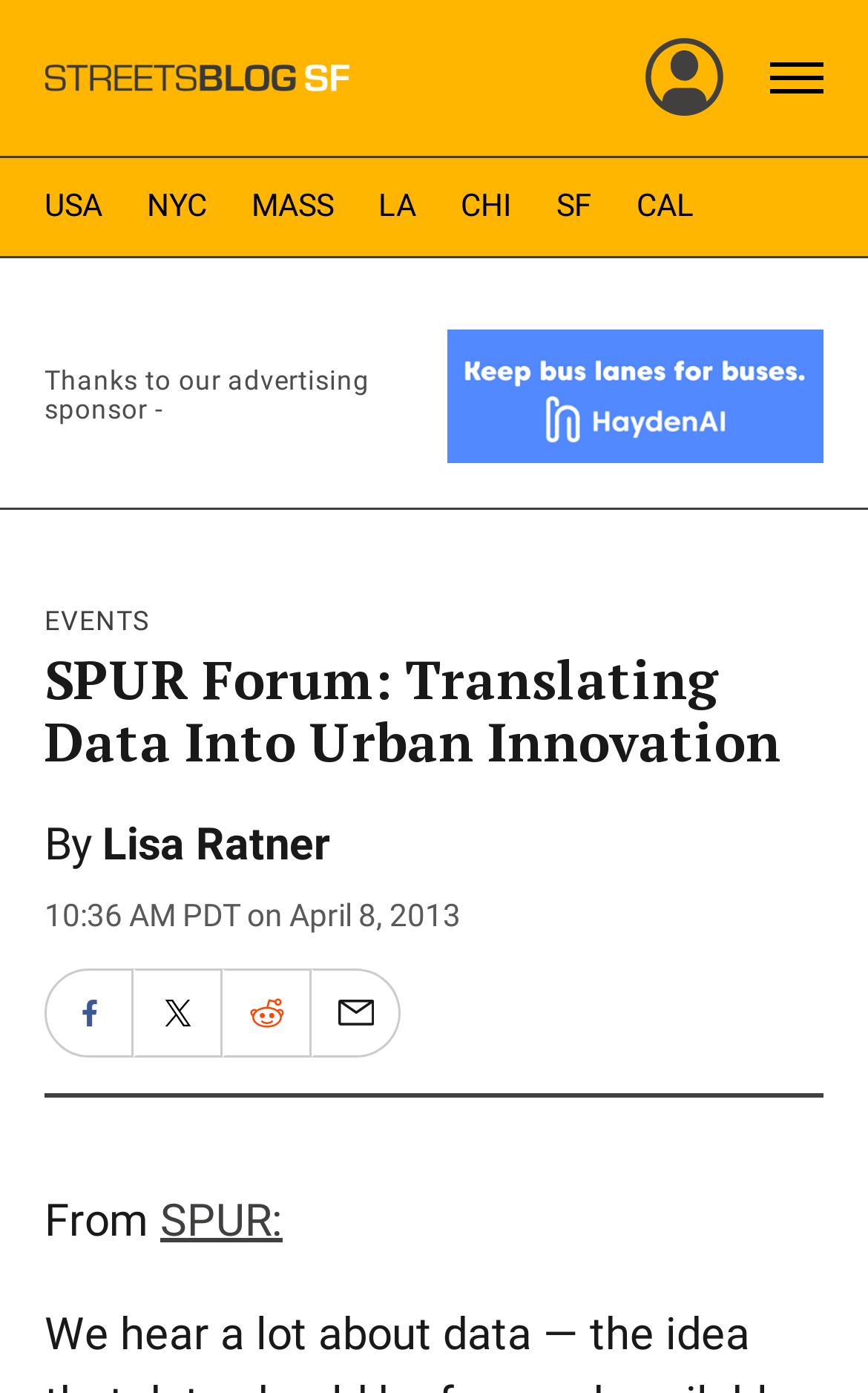Determine the bounding box coordinates of the target area to click to execute the following instruction: "View USA page."

[0.051, 0.131, 0.118, 0.166]